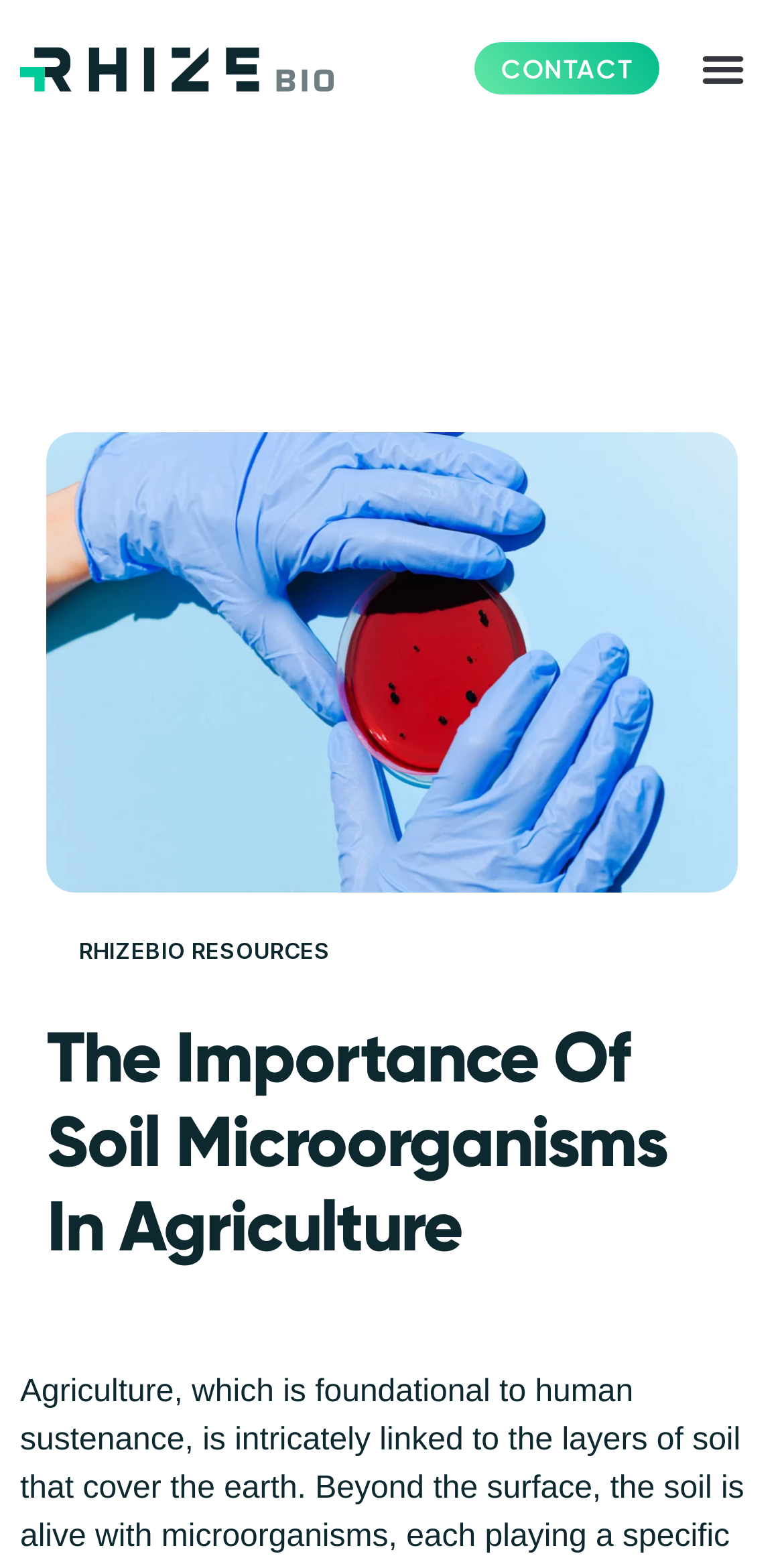Give a detailed account of the webpage's layout and content.

The webpage is about the importance of soil microorganisms in agriculture, with a focus on RhizeBio. At the top left, there is a link to Rhize Bio, accompanied by an image with the same name. On the top right, a button labeled "Menu Toggle" is present. Below the button, a link to "CONTACT" is situated.

The main content of the webpage features an image of soil microbes in a petri dish for lab testing, taking up a significant portion of the page. Above the image, a heading reads "The Importance Of Soil Microorganisms In Agriculture". Below the image, a section labeled "RHIZEBIO RESOURCES" is present. 

There is also a small, seemingly empty text element containing a non-breaking space character, situated at the bottom left of the page.